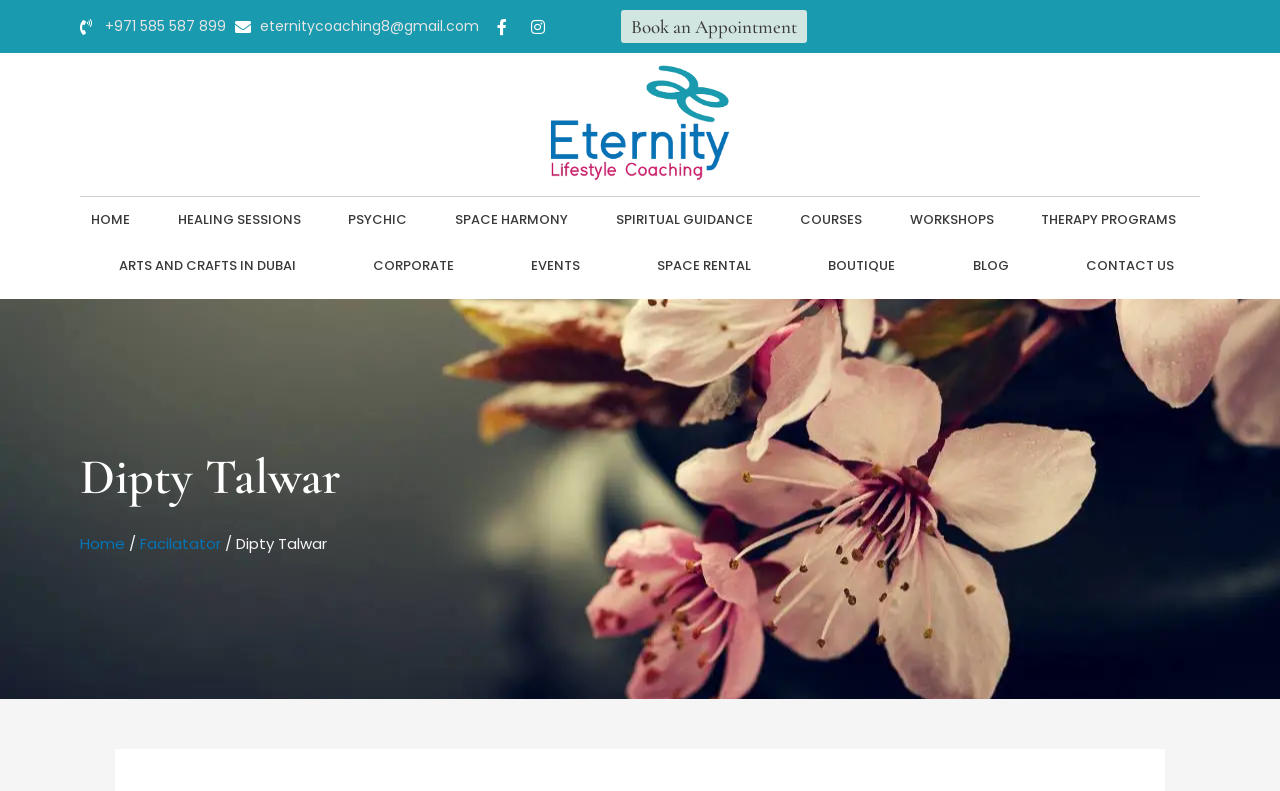Produce an extensive caption that describes everything on the webpage.

This webpage is about Dipty Talwar, a lifestyle coach in Dubai, and her business, Eternity Coaching. At the top left corner, there are two contact links: a phone number and an email address. Next to them, there are two empty links. On the right side of the top section, there is a "Book an Appointment" link. 

Below the top section, there is a logo of Eternity Lifestyle Coaching Dubai, which is an image. To the left of the logo, there are several navigation links, including "HOME", "HEALING SESSIONS", "PSYCHIC", "SPACE HARMONY", "SPIRITUAL GUIDANCE", "COURSES", "WORKSHOPS", "THERAPY PROGRAMS", and more. These links are arranged horizontally across the page.

In the middle section of the page, there is a heading that reads "Dipty Talwar". Below the heading, there is a breadcrumb navigation section that shows the current page location, with links to "Home" and "Facilatator". The breadcrumb navigation is located at the top left of this section.

Overall, the webpage appears to be a personal or business website for Dipty Talwar, providing information about her services and business in Dubai.